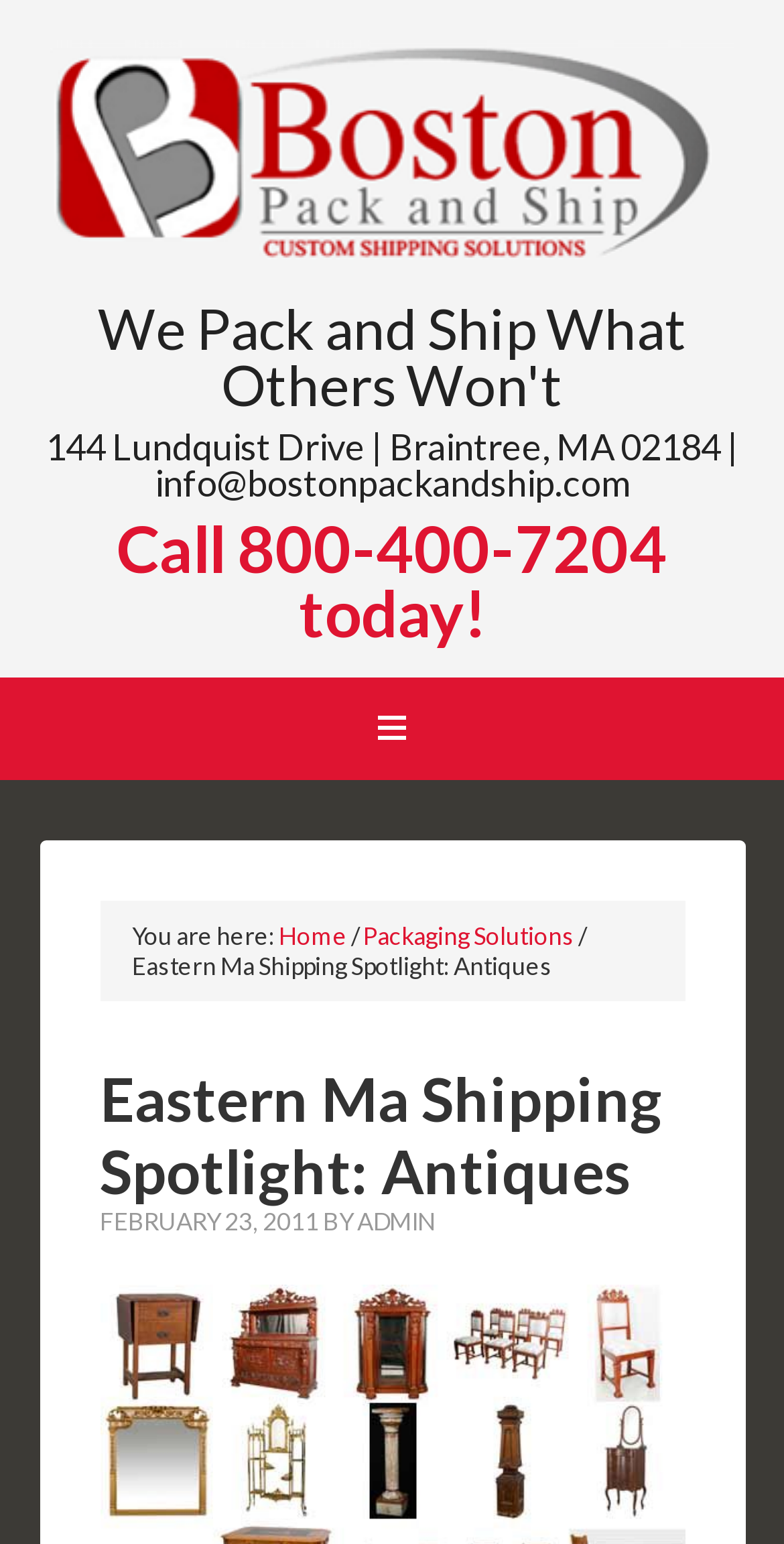Please study the image and answer the question comprehensively:
What is the current page?

The current page is obtained from the StaticText element with the text 'Eastern Ma Shipping Spotlight: Antiques' which is located in the breadcrumb navigation section.